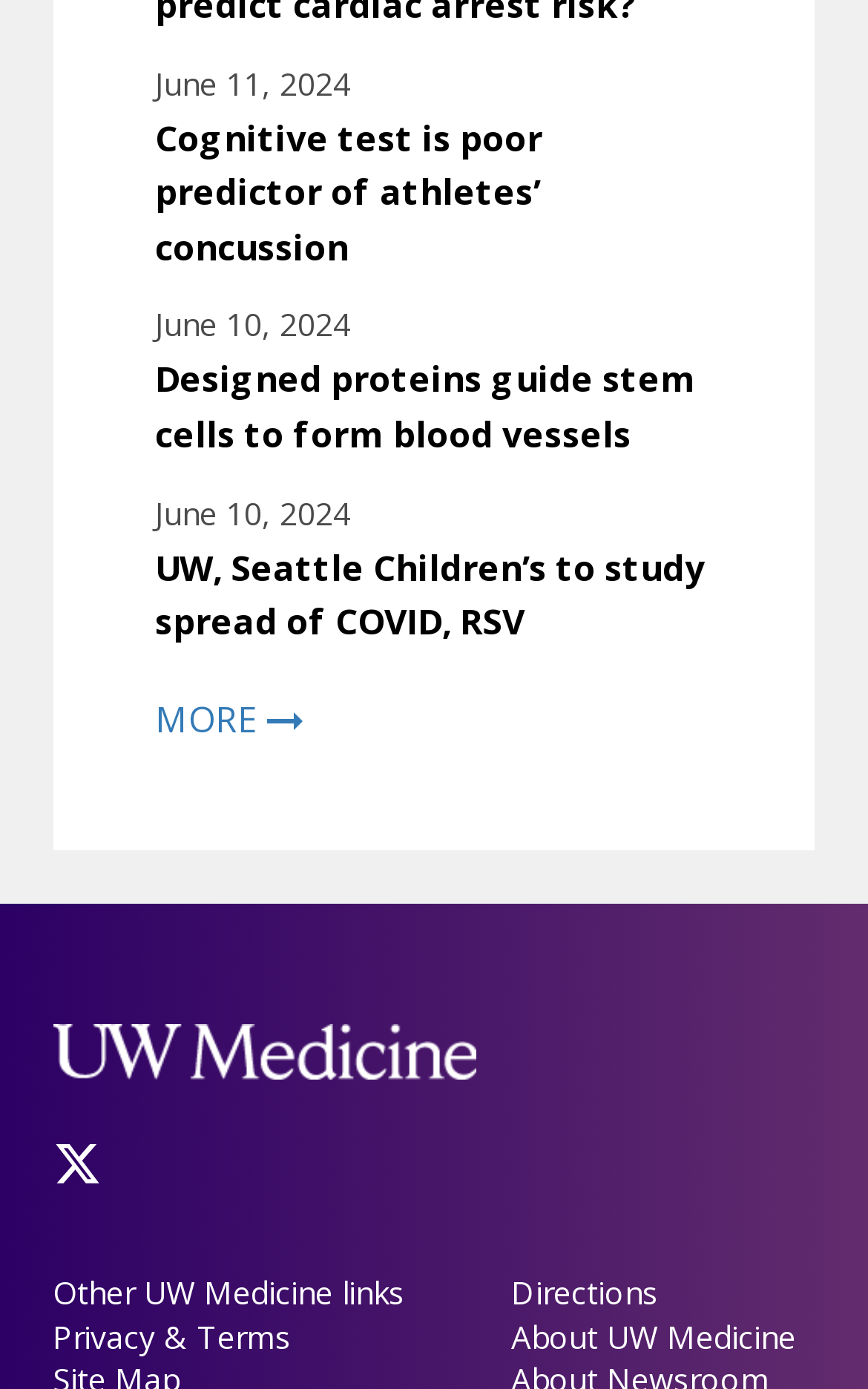Respond with a single word or phrase to the following question:
What is the date of the first news article?

June 11, 2024